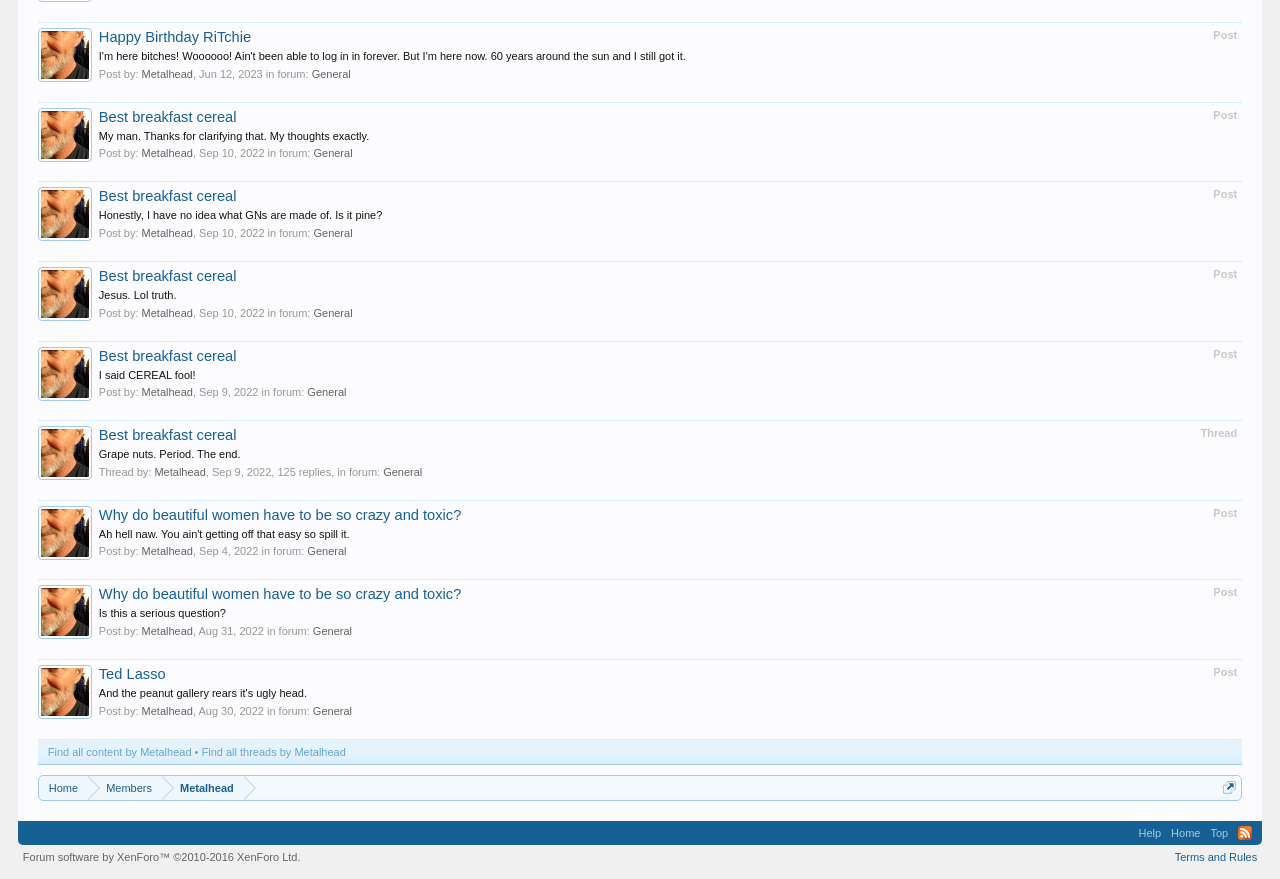Identify the bounding box of the UI element described as follows: "Ted Lasso". Provide the coordinates as four float numbers in the range of 0 to 1 [left, top, right, bottom].

[0.077, 0.758, 0.129, 0.776]